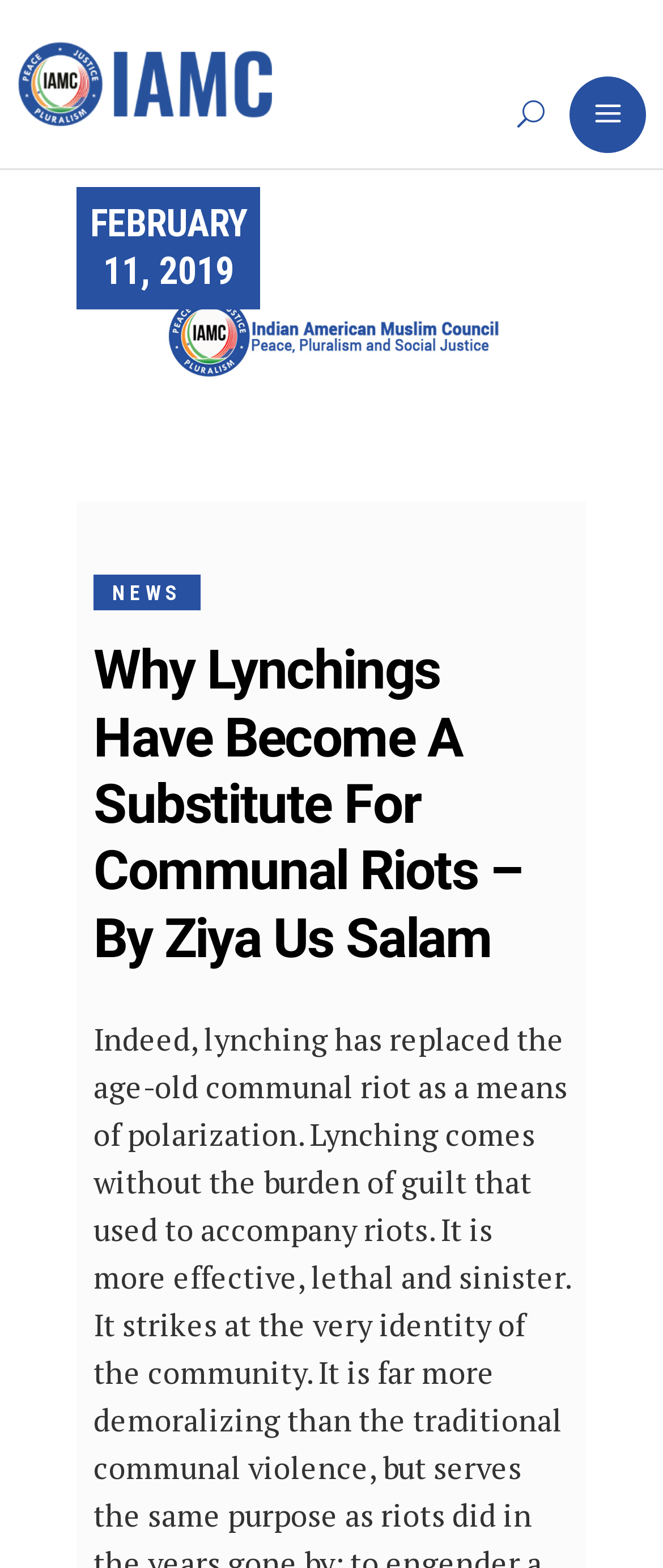What is the date of the article?
Provide a thorough and detailed answer to the question.

I found the date of the article by looking at the link element with the text 'FEBRUARY 11, 2019' which is located within a LayoutTable element.